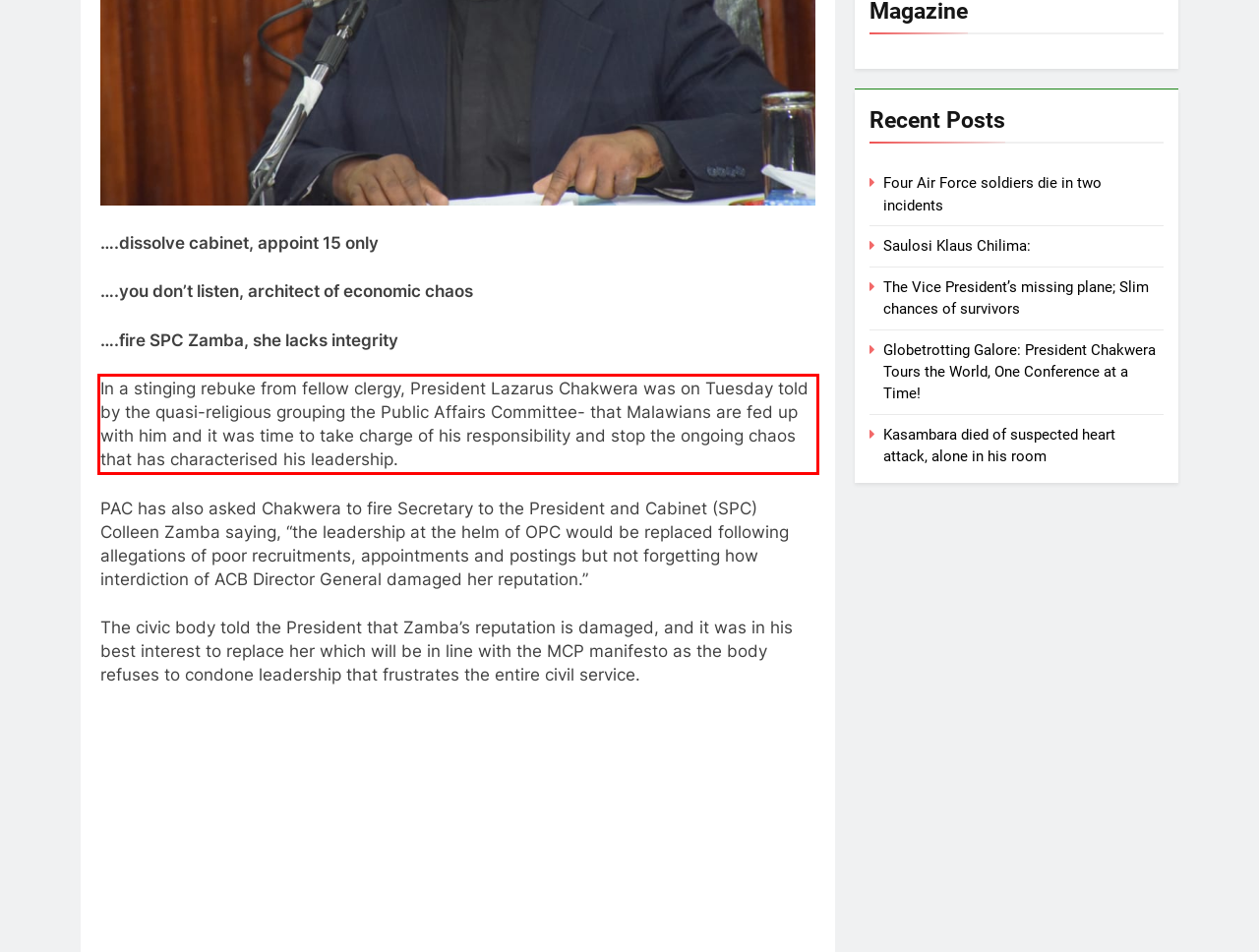Please identify the text within the red rectangular bounding box in the provided webpage screenshot.

In a stinging rebuke from fellow clergy, President Lazarus Chakwera was on Tuesday told by the quasi-religious grouping the Public Affairs Committee- that Malawians are fed up with him and it was time to take charge of his responsibility and stop the ongoing chaos that has characterised his leadership.